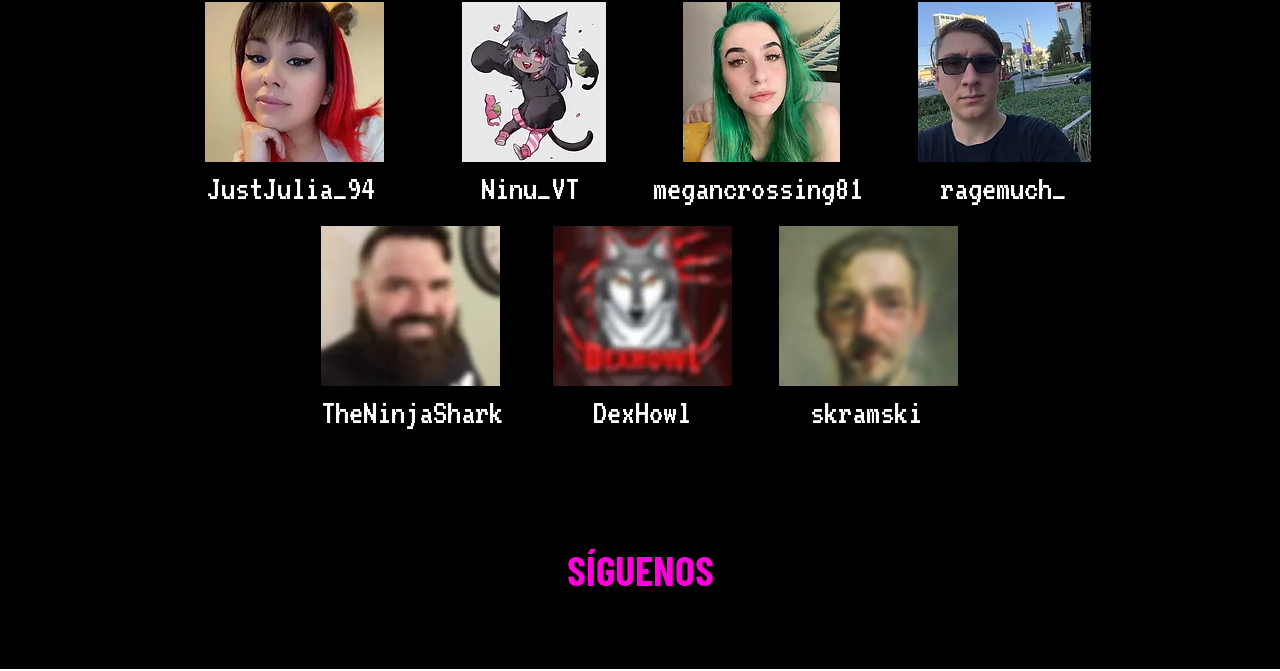Extract the bounding box coordinates of the UI element described by: "JustJulia_94". The coordinates should include four float numbers ranging from 0 to 1, e.g., [left, top, right, bottom].

[0.161, 0.245, 0.292, 0.306]